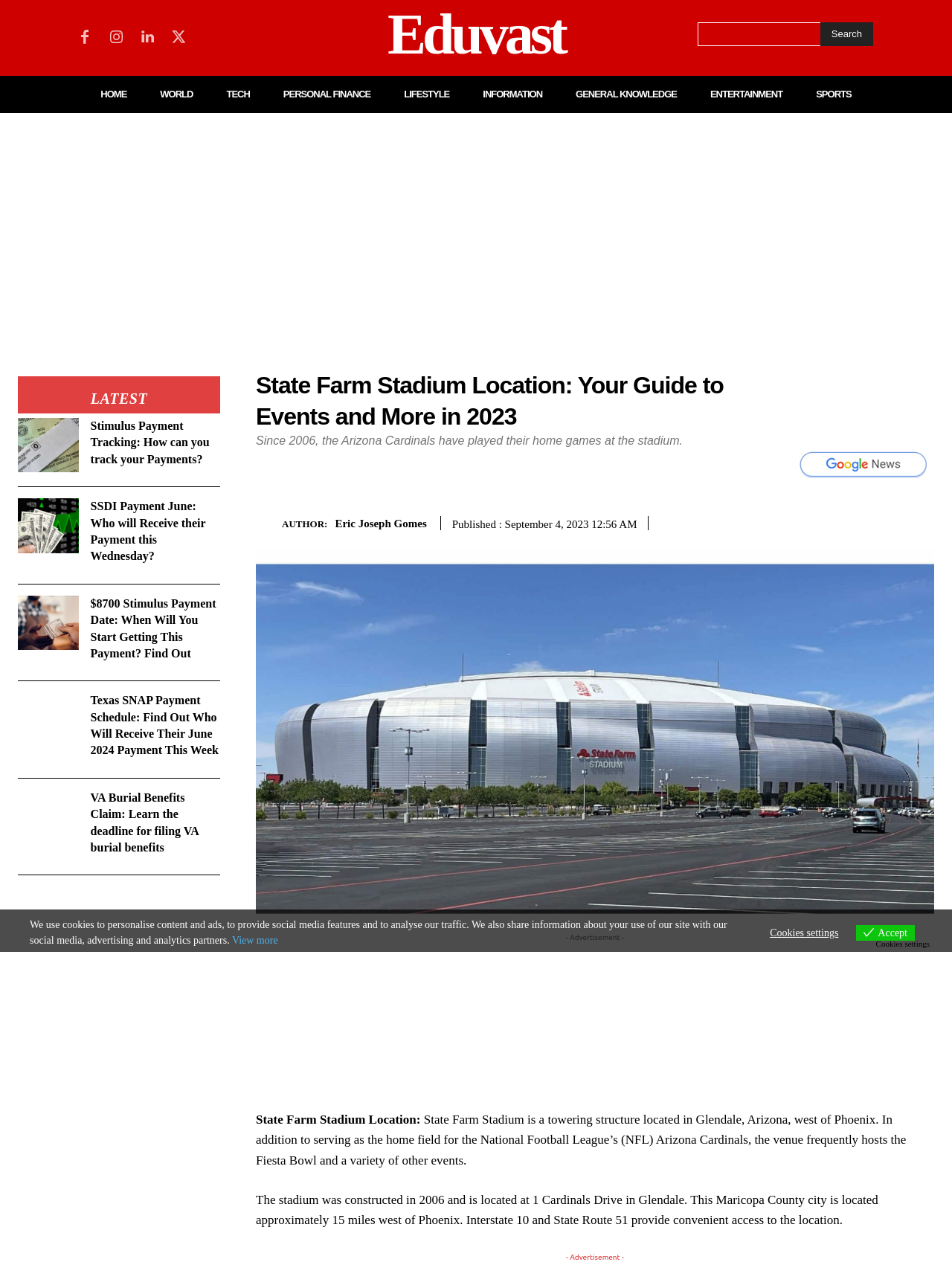Please find the bounding box coordinates of the element that must be clicked to perform the given instruction: "Read about Stimulus Payment Tracking". The coordinates should be four float numbers from 0 to 1, i.e., [left, top, right, bottom].

[0.019, 0.324, 0.082, 0.367]